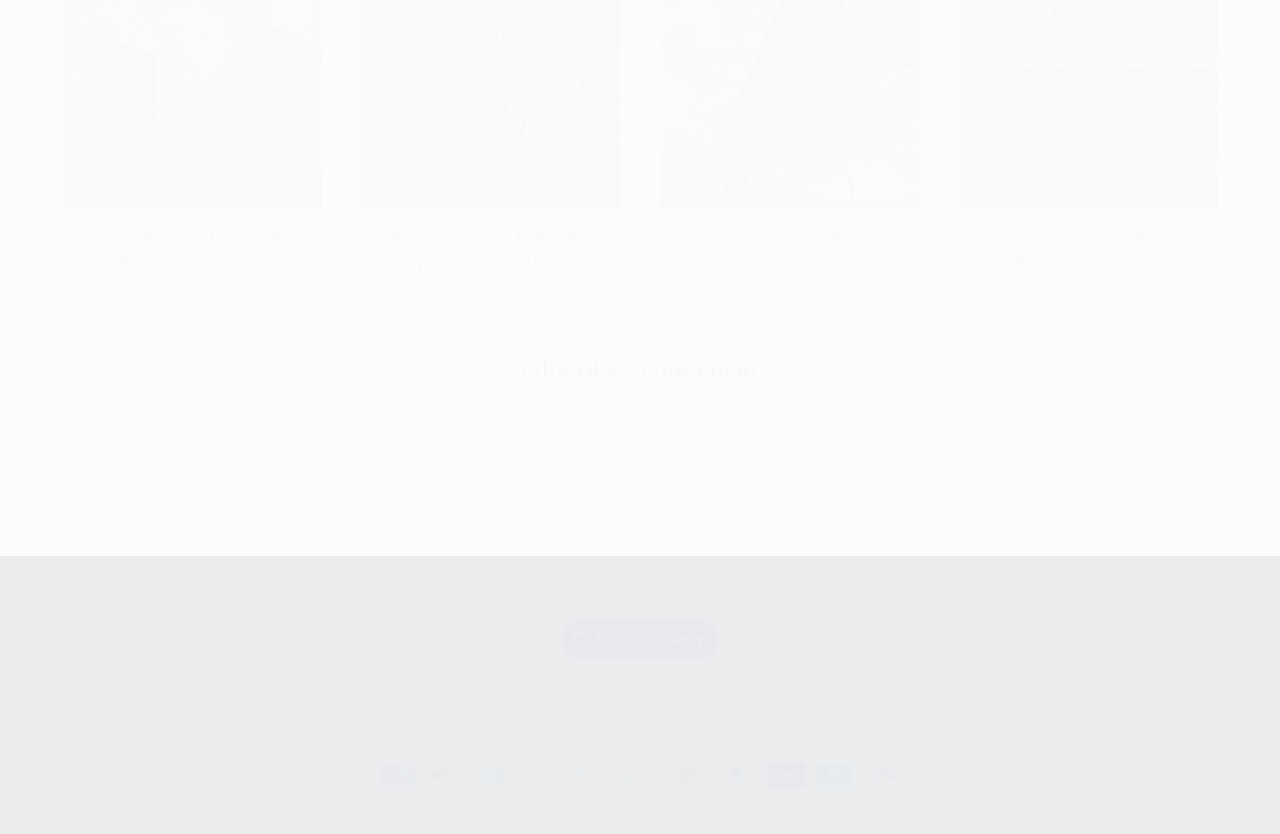Please locate the clickable area by providing the bounding box coordinates to follow this instruction: "Click on 'Alsace Trees No. 1 Photograph'".

[0.282, 0.273, 0.484, 0.294]